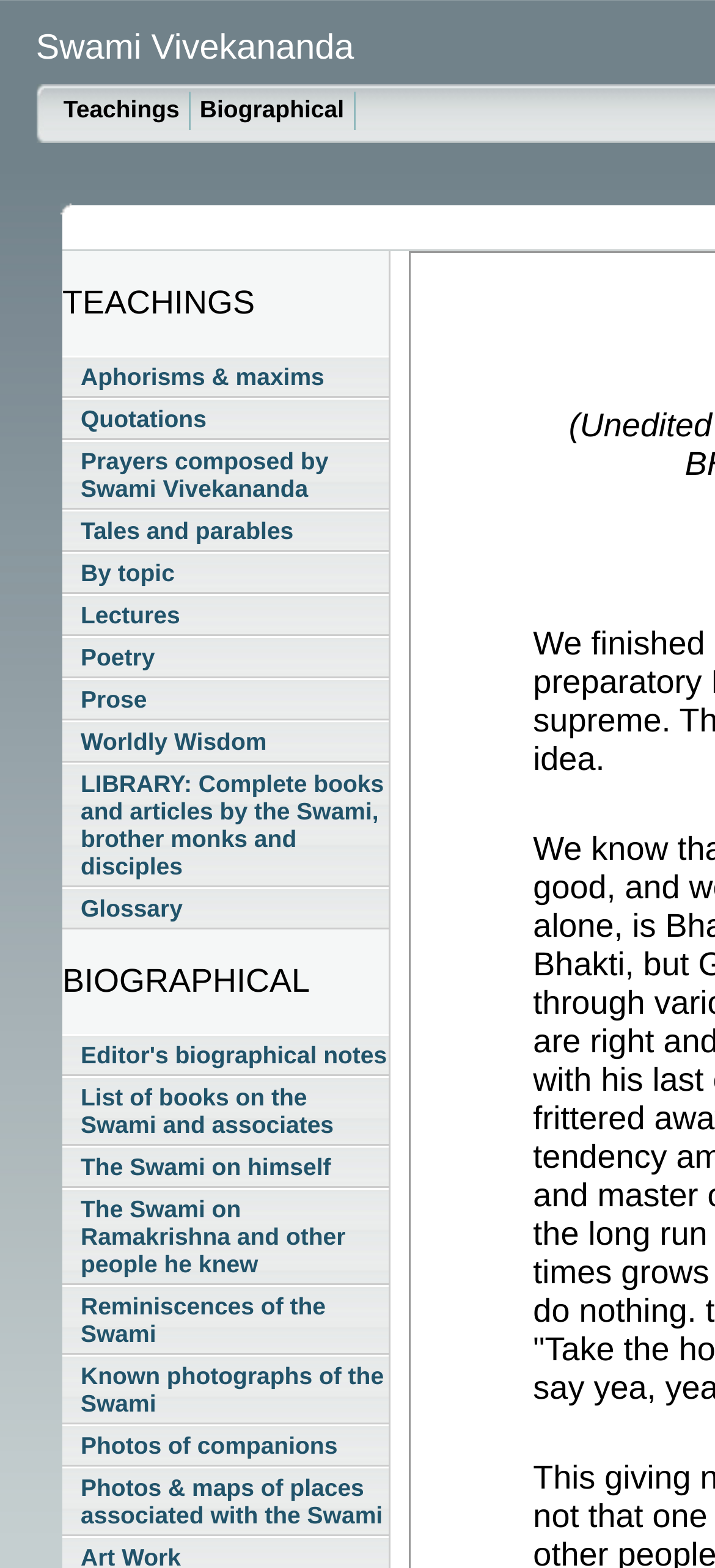Locate the bounding box coordinates of the element to click to perform the following action: 'View Aphorisms & maxims'. The coordinates should be given as four float values between 0 and 1, in the form of [left, top, right, bottom].

[0.087, 0.227, 0.544, 0.254]